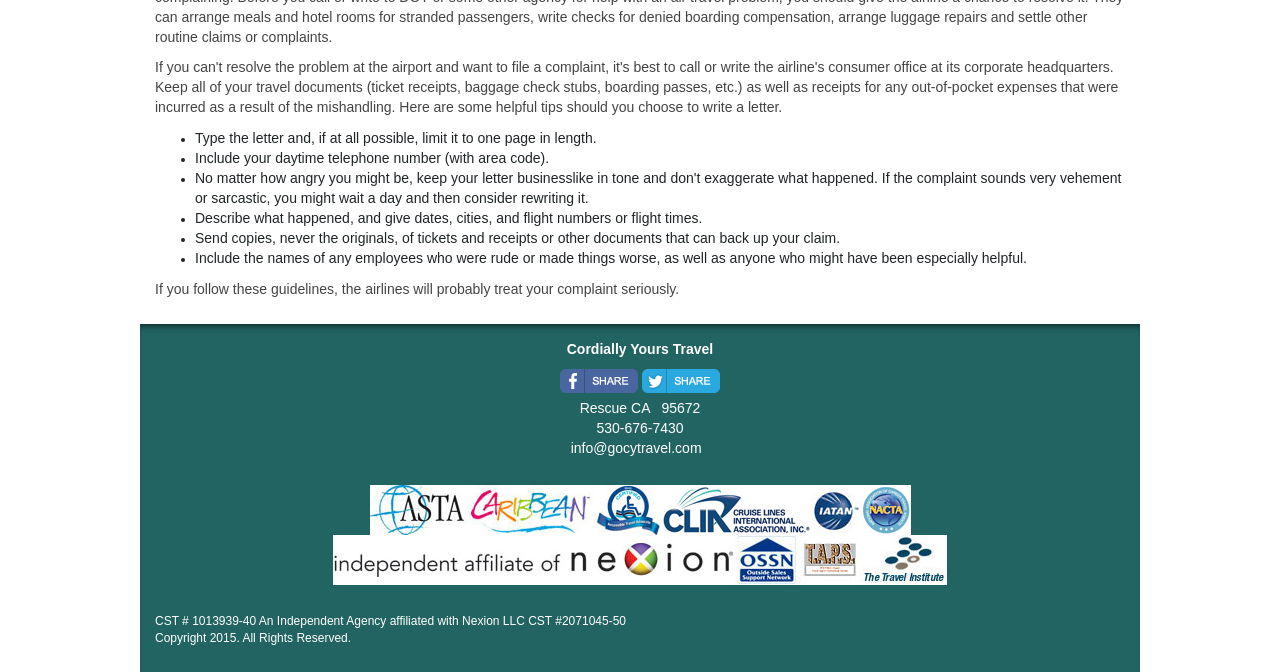Please provide a short answer using a single word or phrase for the question:
What should be sent with the claim?

Copies of tickets and receipts